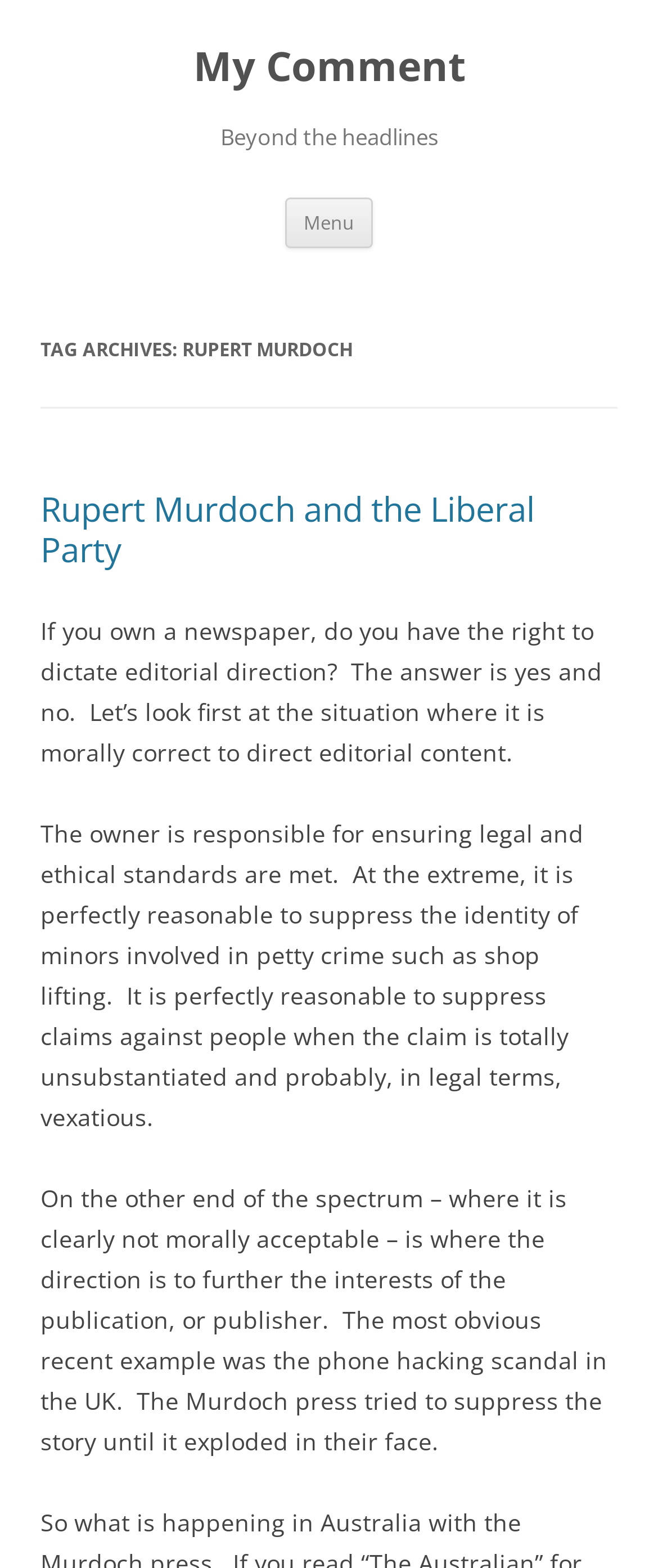What is the topic of the article?
Carefully examine the image and provide a detailed answer to the question.

Based on the webpage, the topic of the article is Rupert Murdoch, which is evident from the heading 'TAG ARCHIVES: RUPERT MURDOCH' and the content of the article discussing his role in directing editorial content.